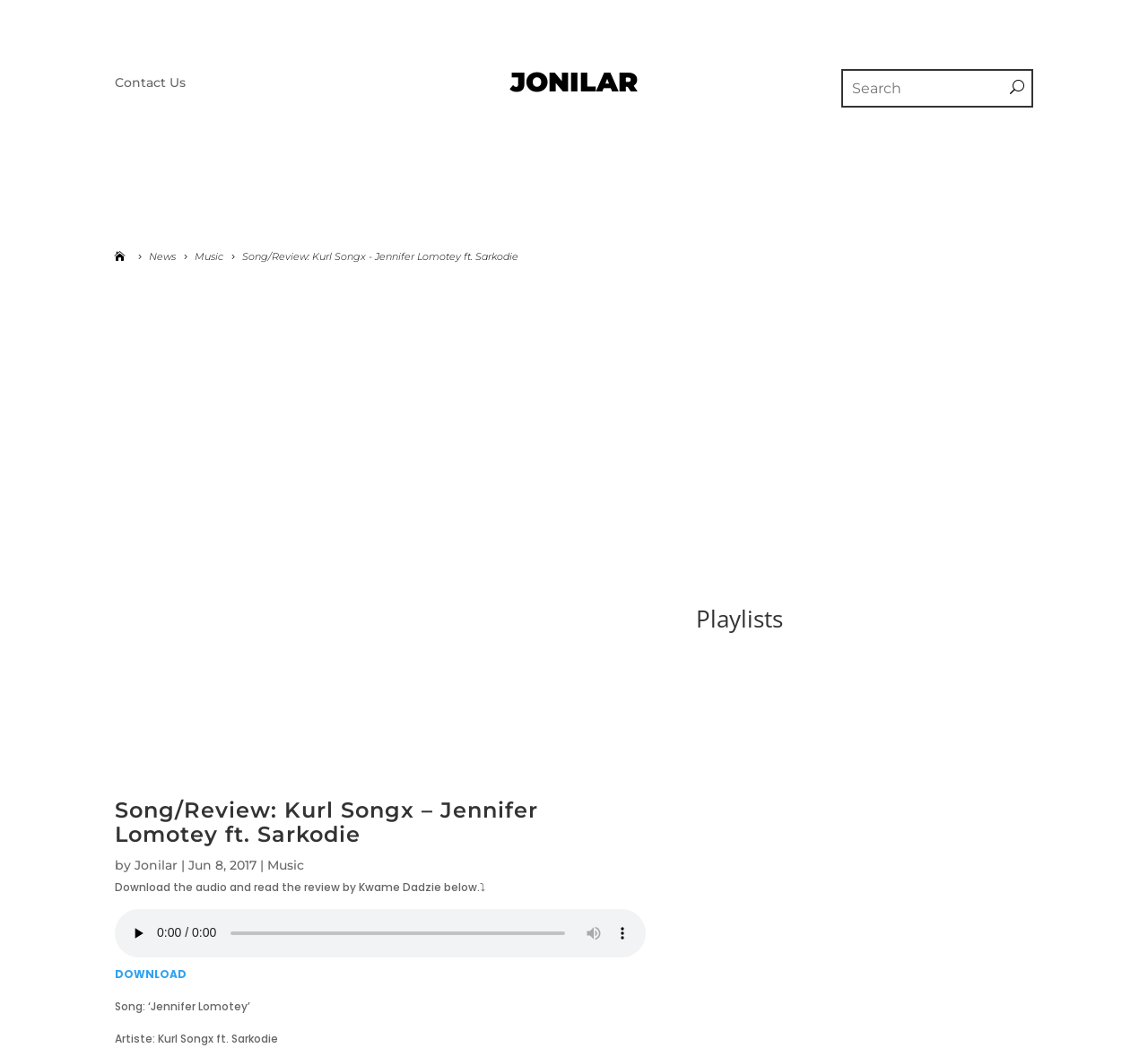Bounding box coordinates are specified in the format (top-left x, top-left y, bottom-right x, bottom-right y). All values are floating point numbers bounded between 0 and 1. Please provide the bounding box coordinate of the region this sentence describes: Contact Us

[0.1, 0.073, 0.162, 0.091]